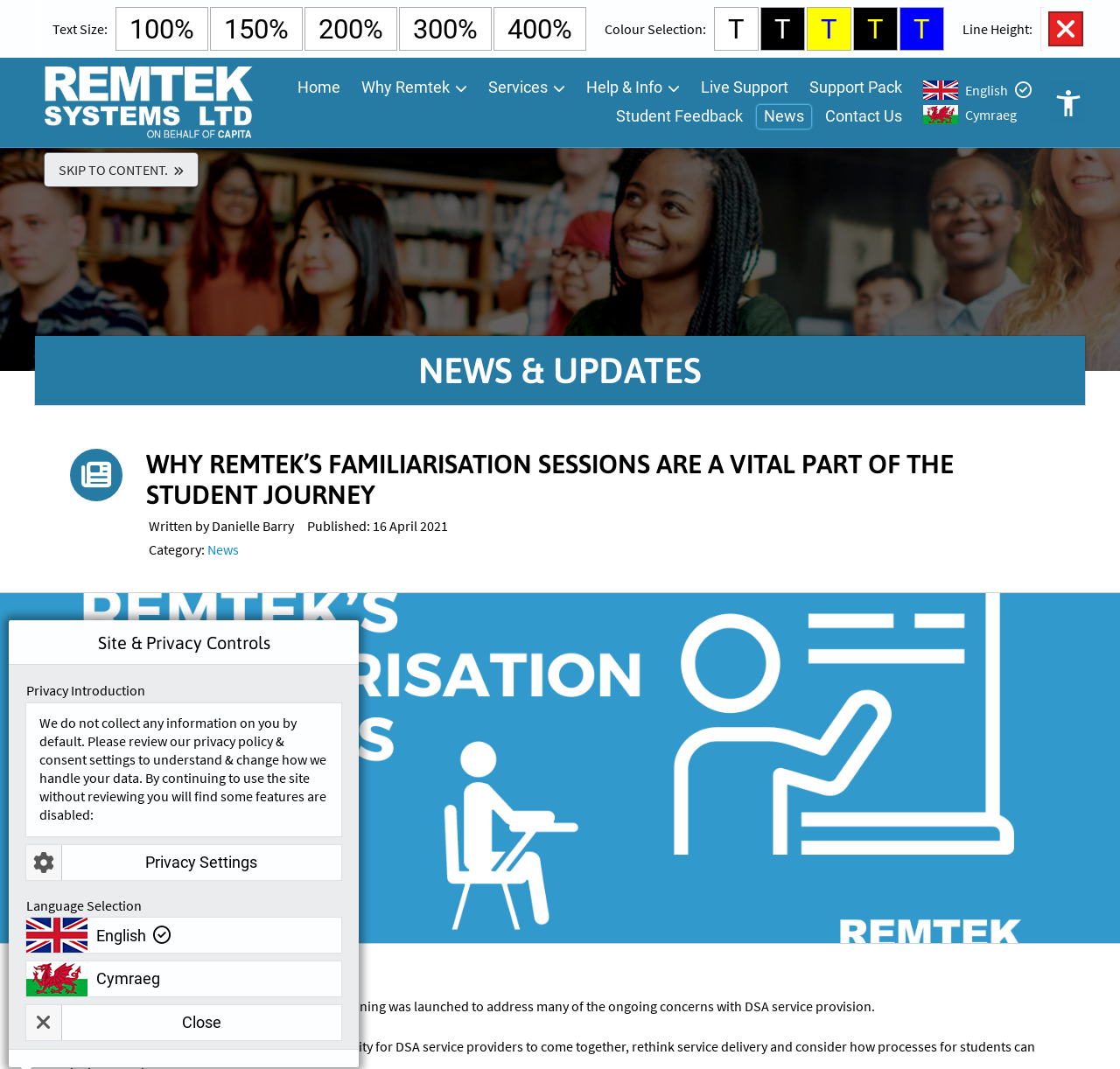Could you please study the image and provide a detailed answer to the question:
What is the date of the article?

I read the article section and found the published date, which is 16 April 2021, so the answer is 16 April 2021.